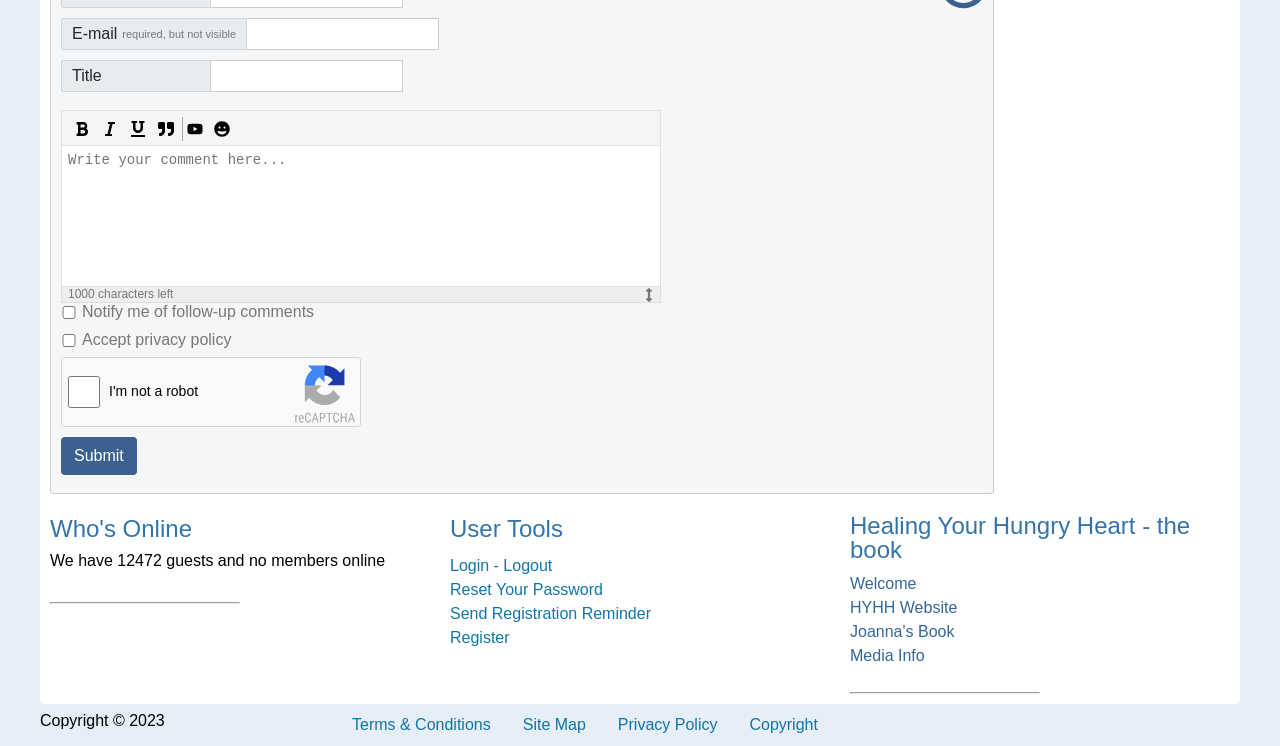Determine the bounding box coordinates of the clickable region to follow the instruction: "Write your comment here".

[0.048, 0.194, 0.516, 0.385]